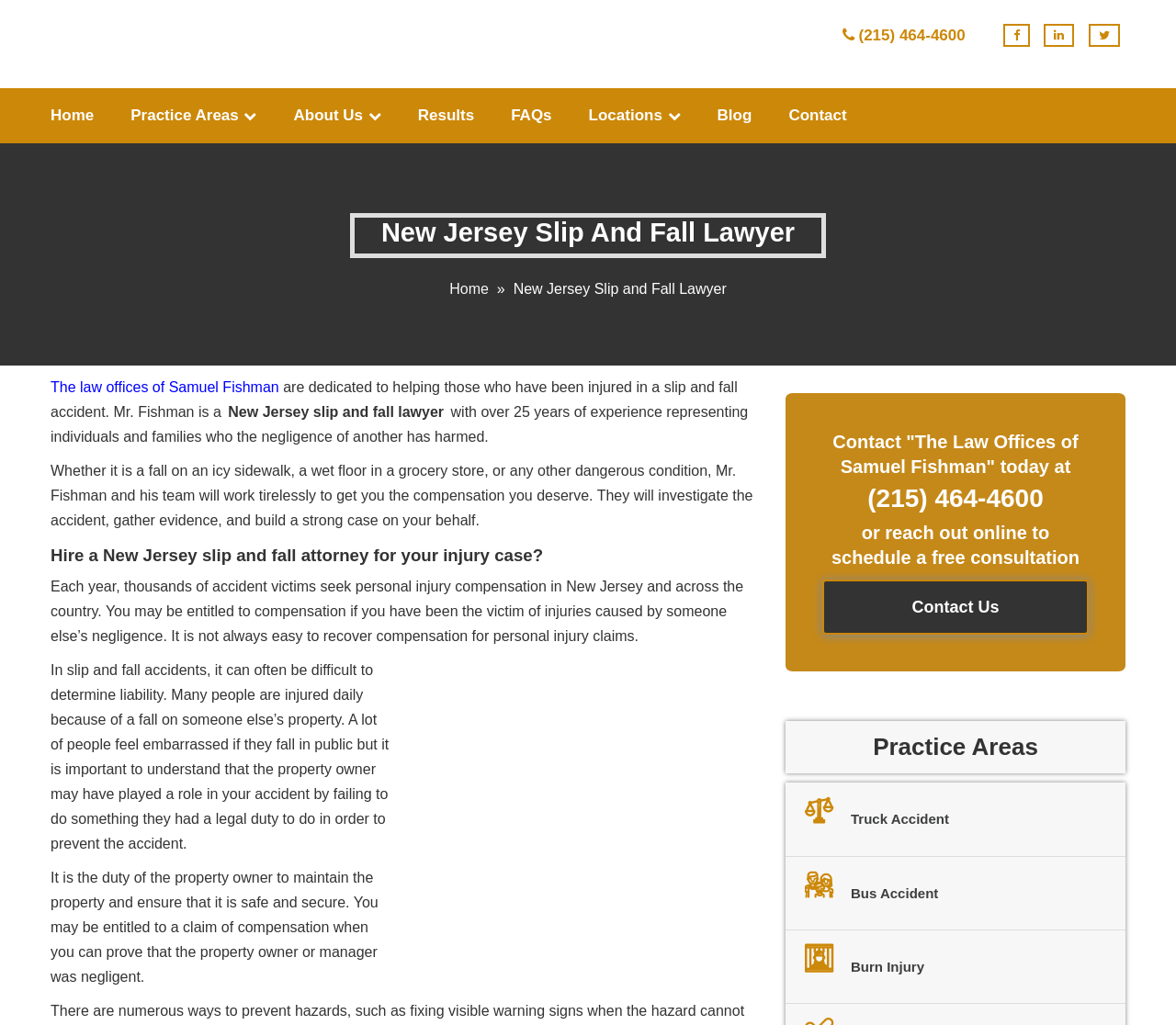Given the description of a UI element: "Practice Areas", identify the bounding box coordinates of the matching element in the webpage screenshot.

[0.111, 0.086, 0.218, 0.14]